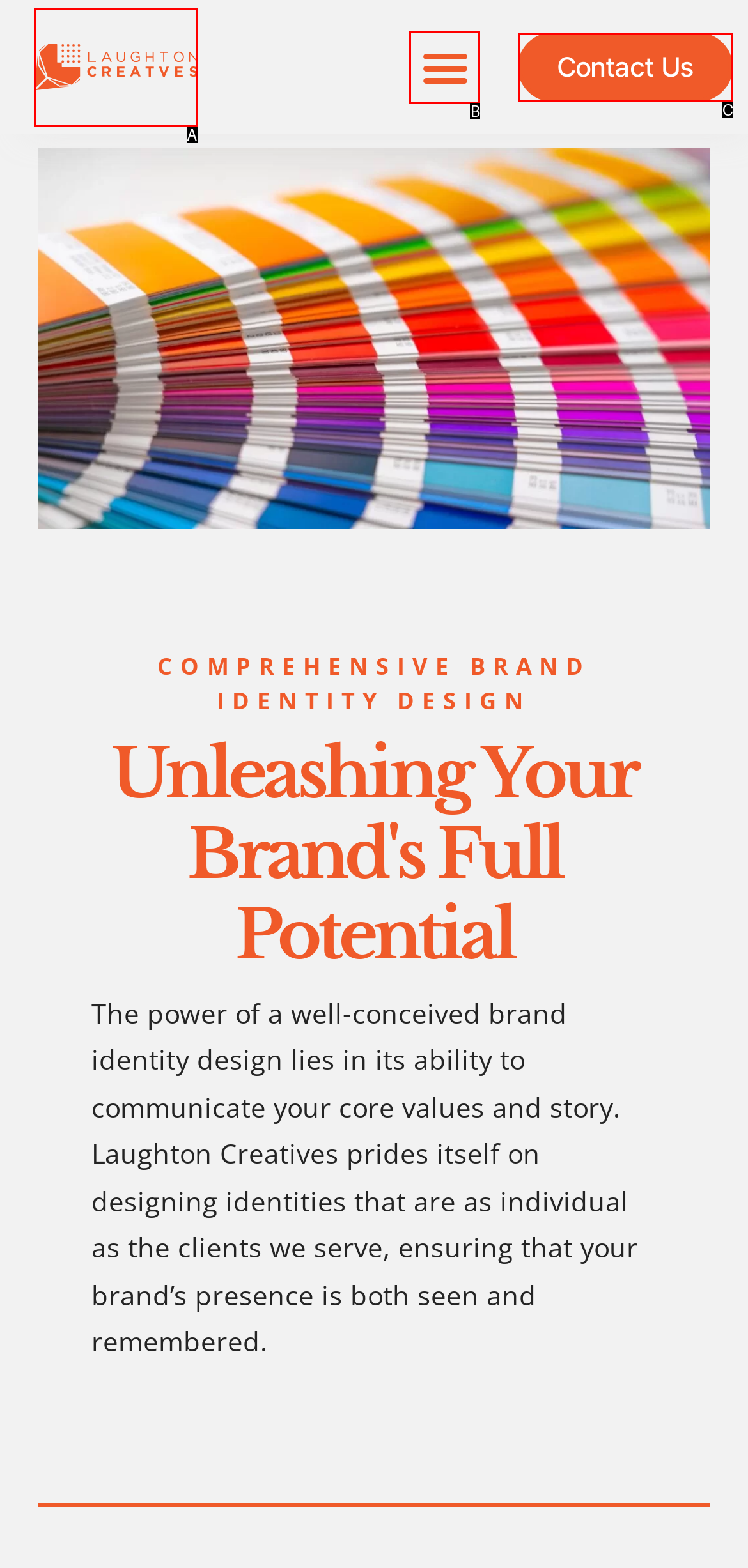Identify the HTML element that best matches the description: alt="logo-main" title="logo-main". Provide your answer by selecting the corresponding letter from the given options.

A